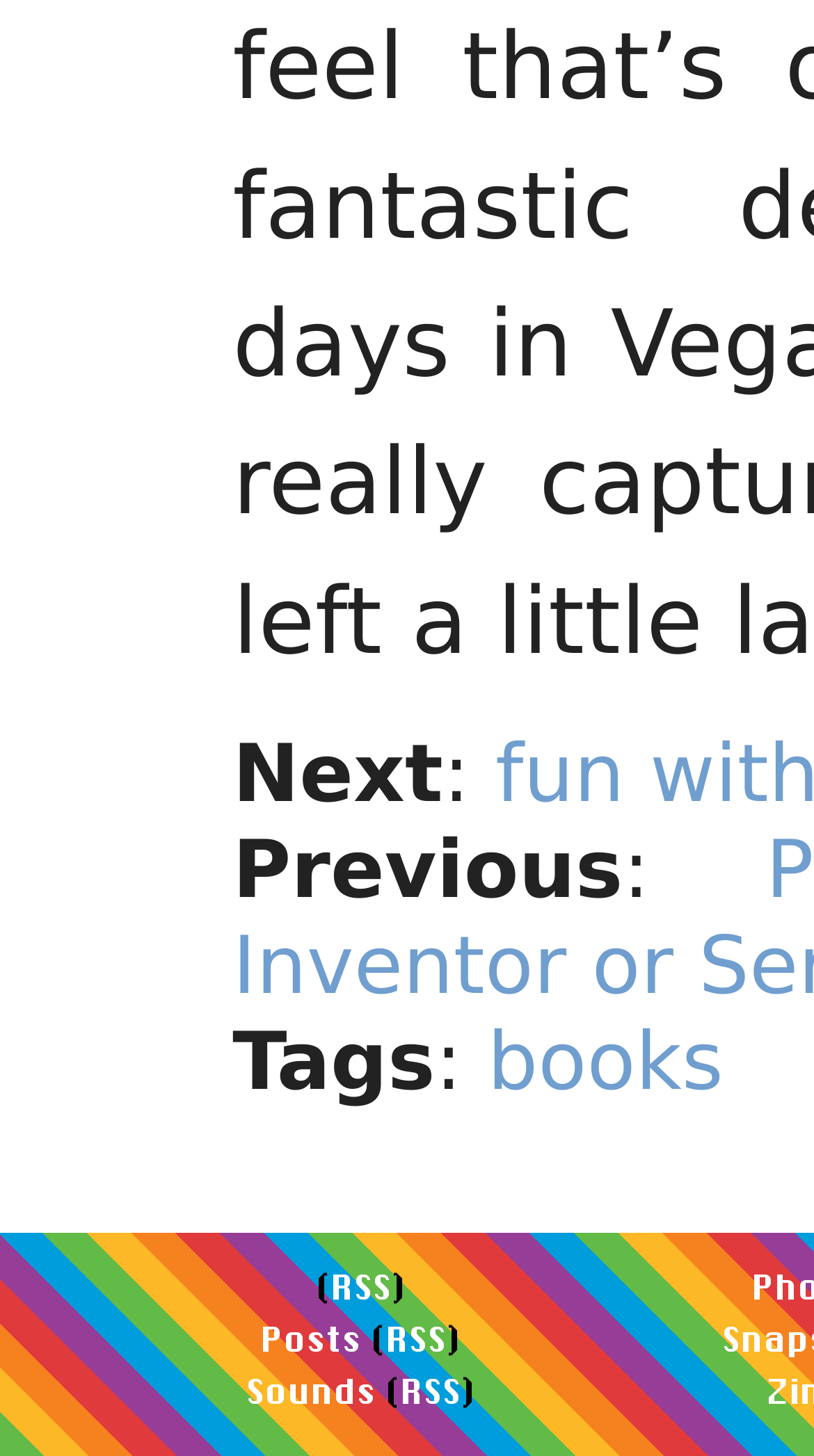What is the last navigation option?
Using the picture, provide a one-word or short phrase answer.

Sounds